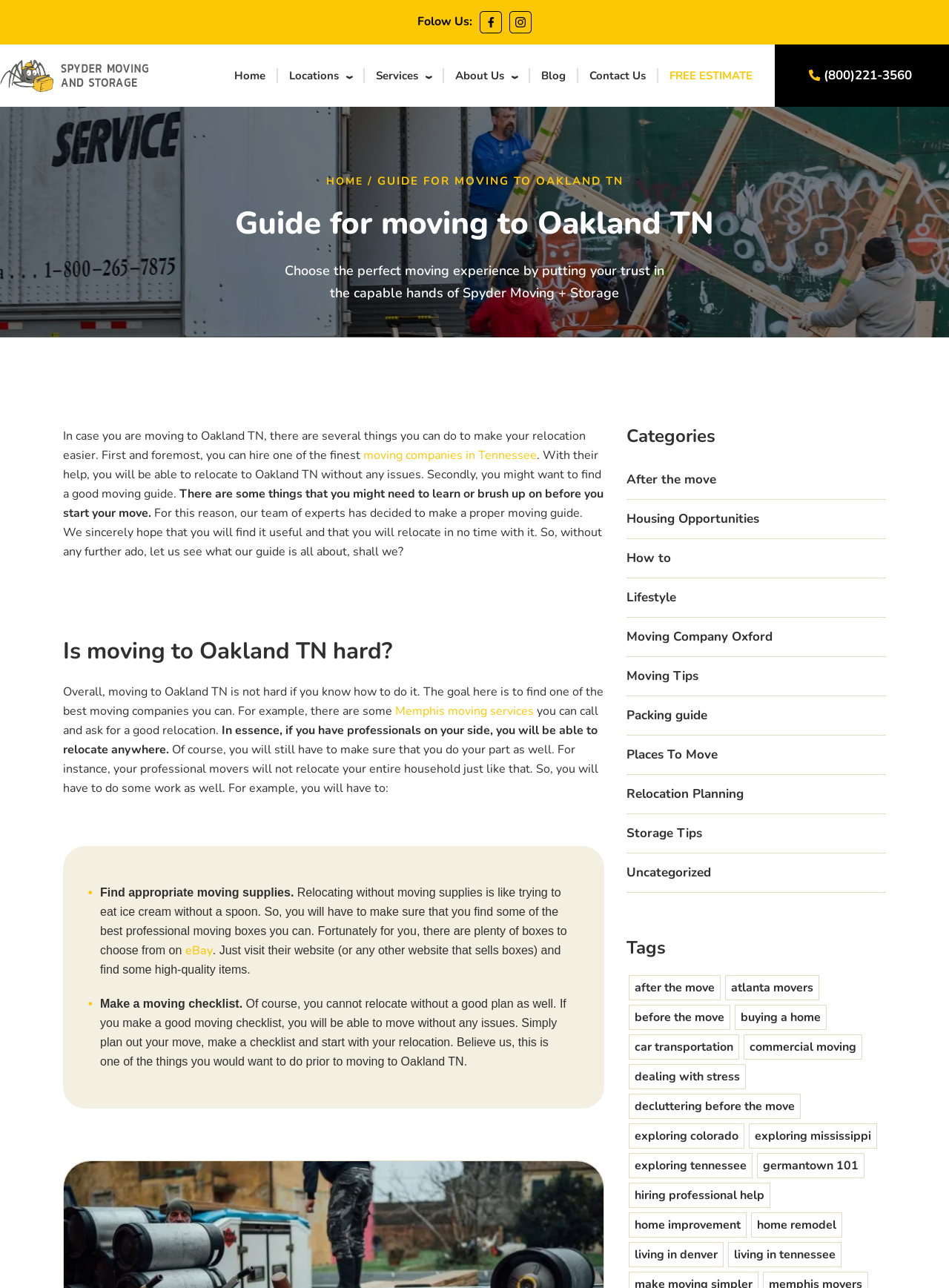Determine the bounding box coordinates of the region I should click to achieve the following instruction: "Read the 'Guide for moving to Oakland TN' article". Ensure the bounding box coordinates are four float numbers between 0 and 1, i.e., [left, top, right, bottom].

[0.084, 0.158, 0.916, 0.19]